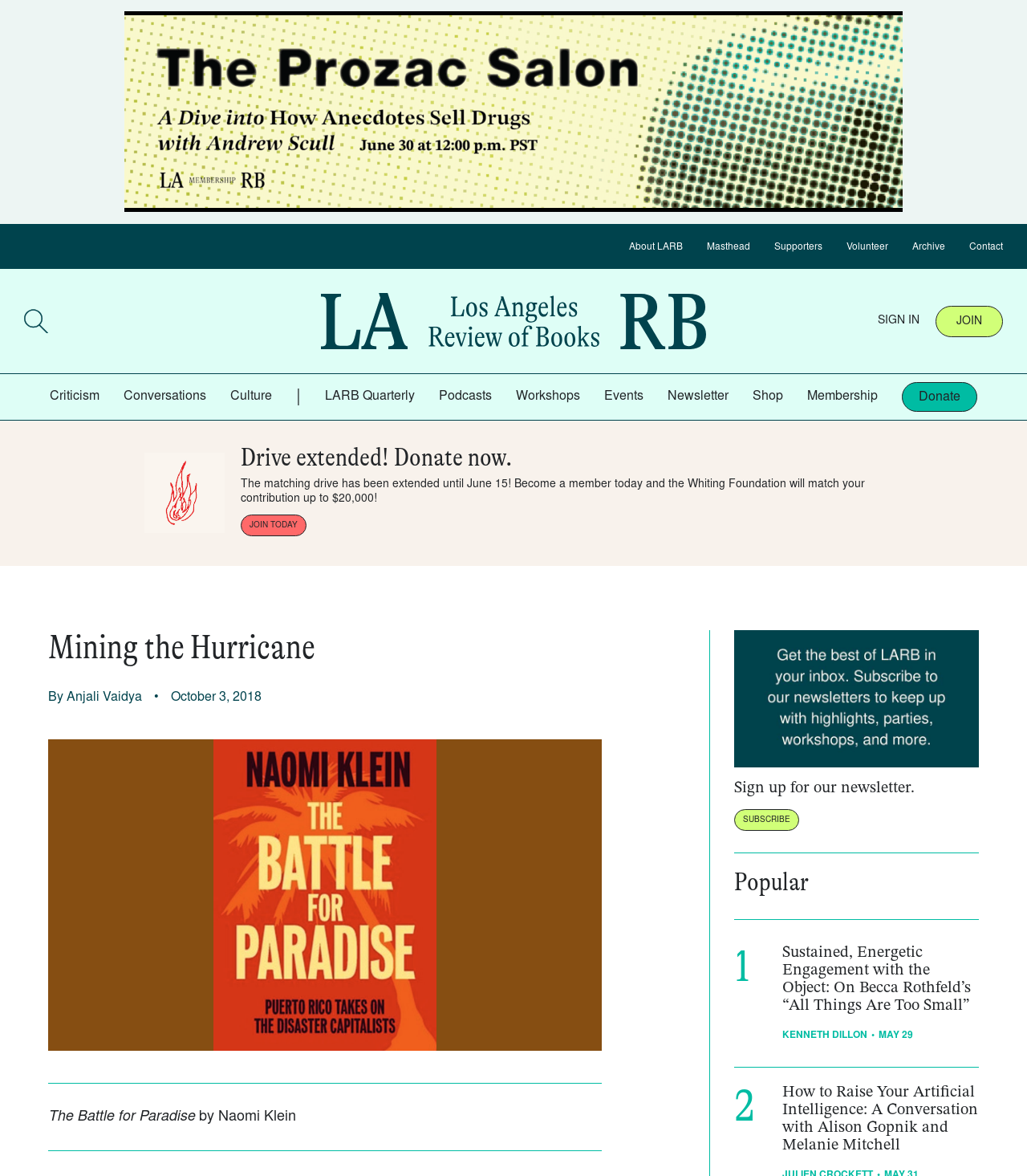Locate the bounding box coordinates of the element you need to click to accomplish the task described by this instruction: "Subscribe to the newsletter".

[0.715, 0.688, 0.778, 0.707]